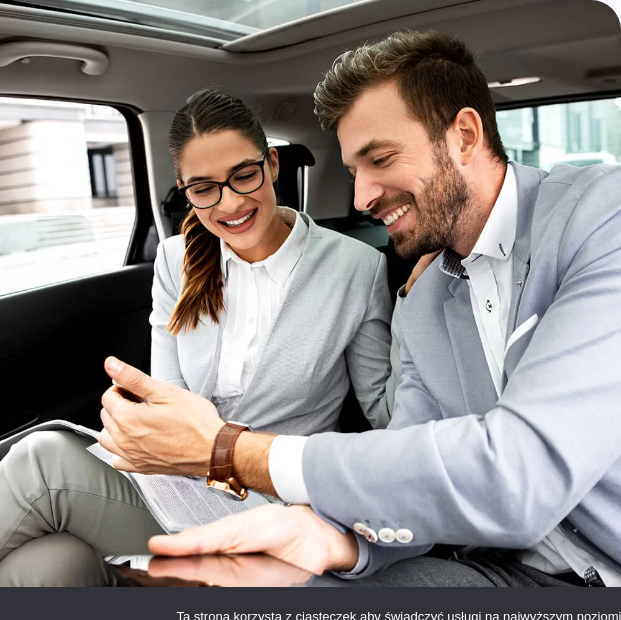What is the atmosphere in the vehicle? Observe the screenshot and provide a one-word or short phrase answer.

collaborative and efficient